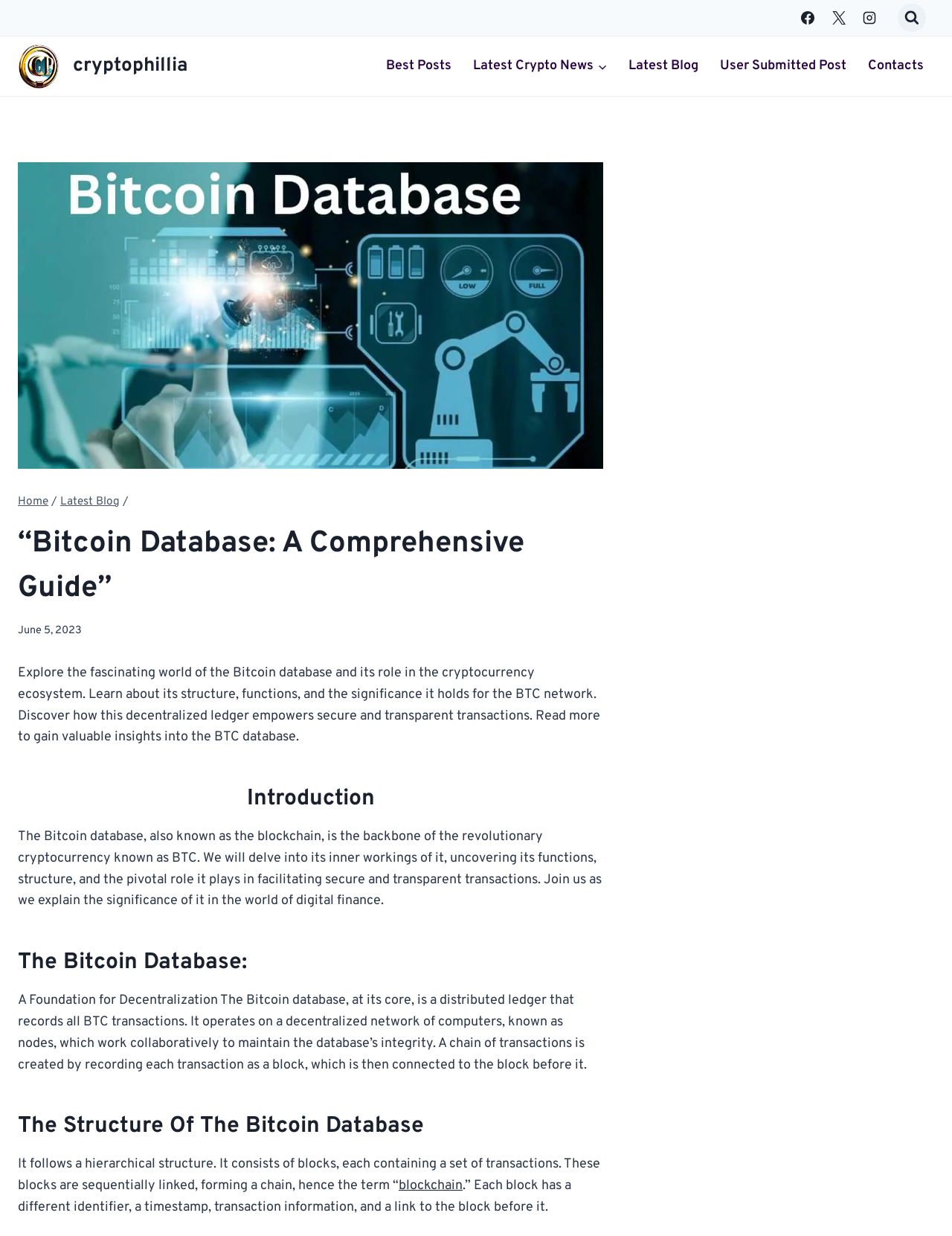Using the description "Latest Blog", locate and provide the bounding box of the UI element.

[0.649, 0.041, 0.745, 0.066]